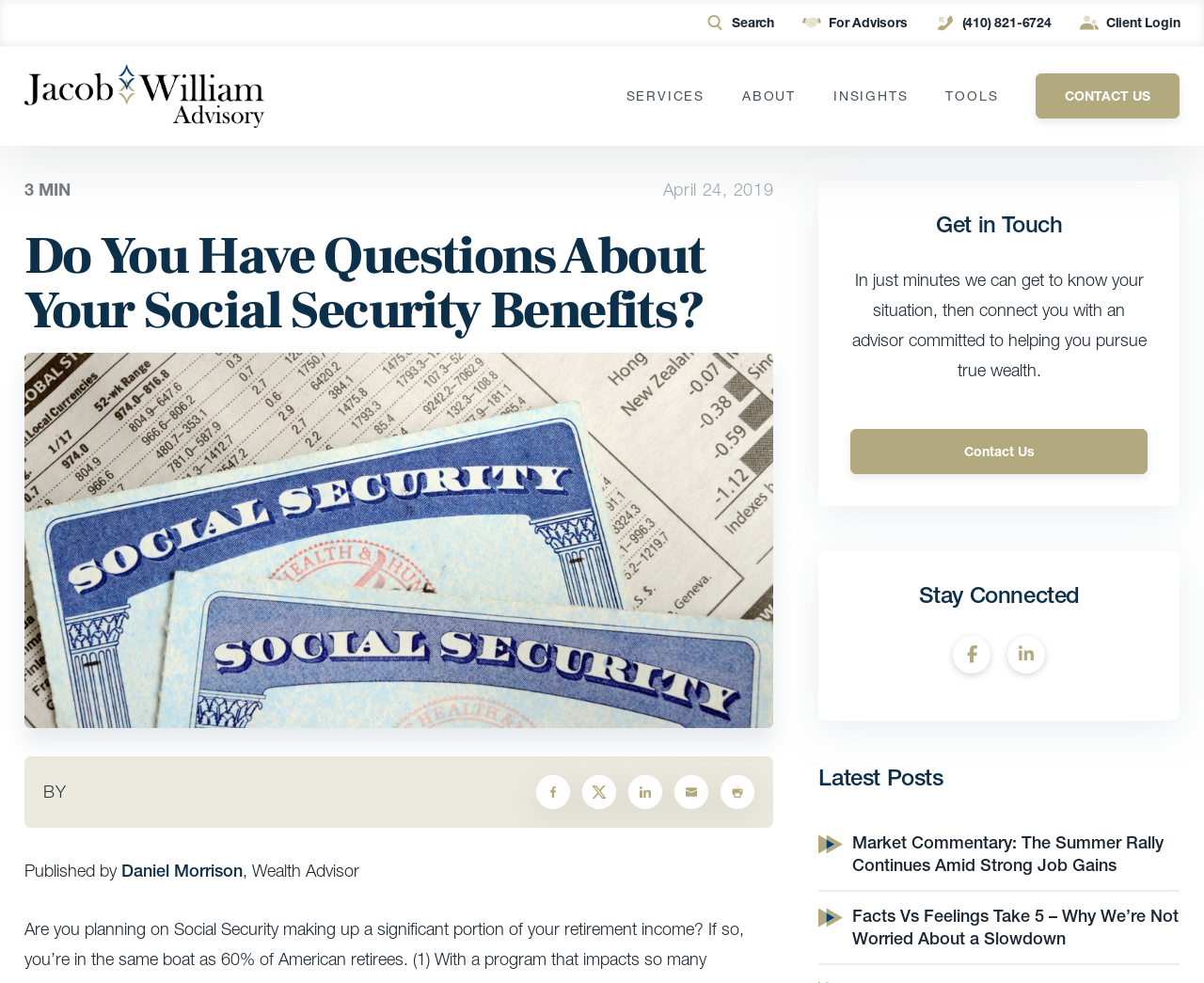Please identify the bounding box coordinates of the element's region that should be clicked to execute the following instruction: "Read about the services". The bounding box coordinates must be four float numbers between 0 and 1, i.e., [left, top, right, bottom].

[0.52, 0.09, 0.585, 0.105]